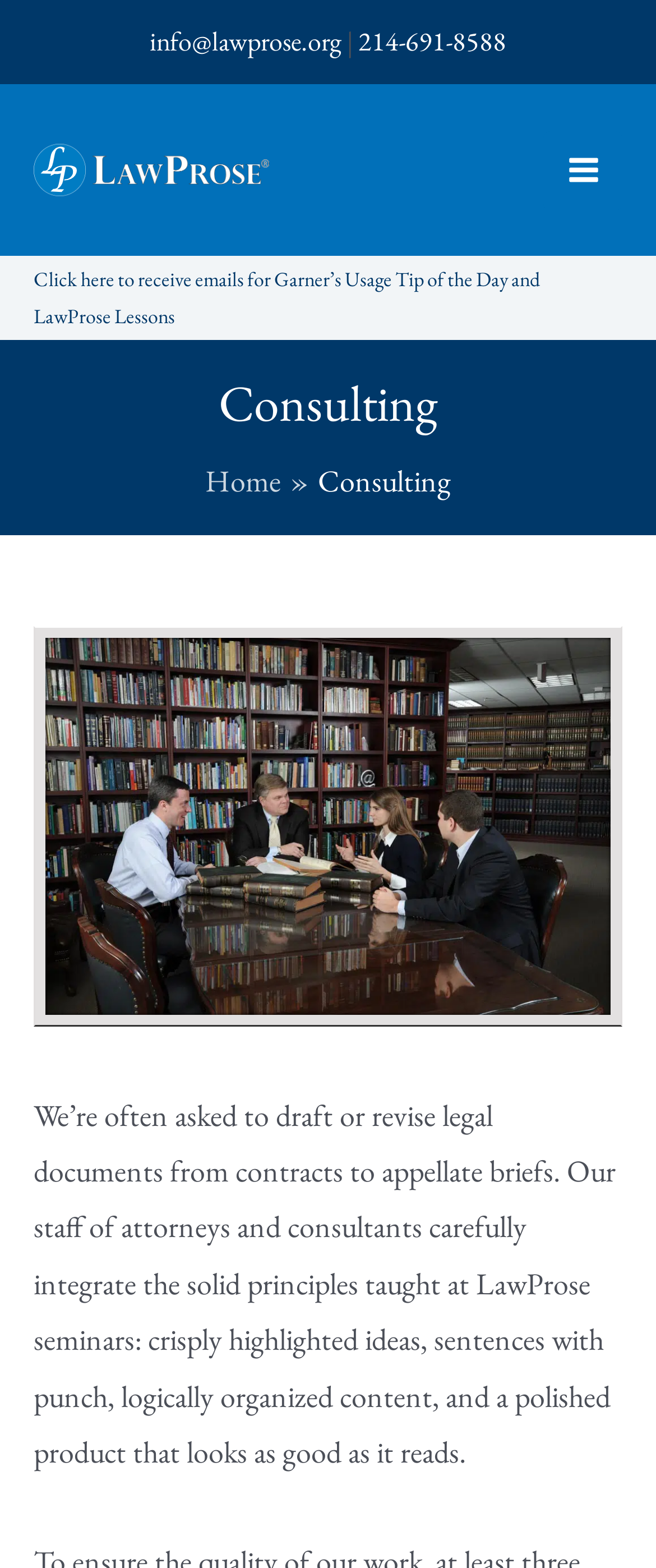How can I receive emails from LawProse?
Ensure your answer is thorough and detailed.

I found the link that allows users to receive emails by looking at the link element with the text 'Click here to receive emails for Garner’s Usage Tip of the Day and LawProse Lessons' which is located near the top of the page.